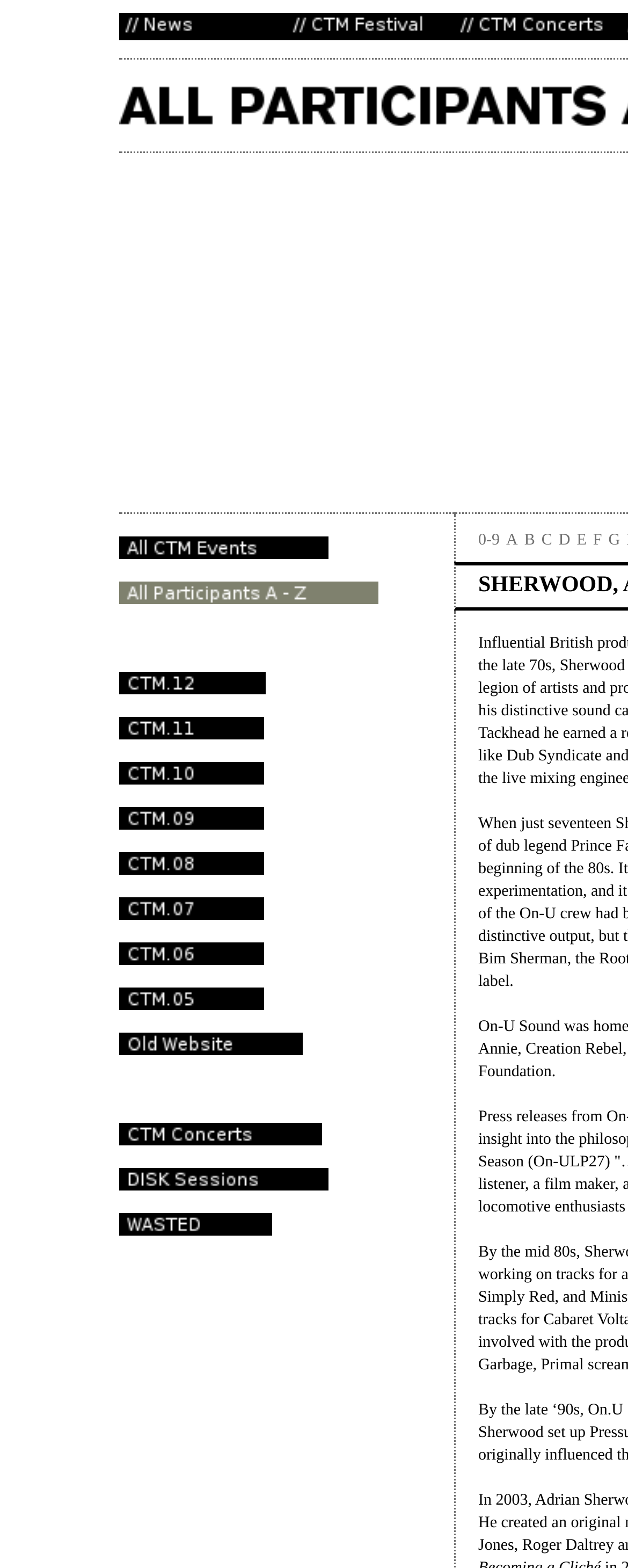Identify the bounding box coordinates of the clickable region required to complete the instruction: "Click on All Participants A - Z". The coordinates should be given as four float numbers within the range of 0 and 1, i.e., [left, top, right, bottom].

[0.19, 0.377, 0.603, 0.388]